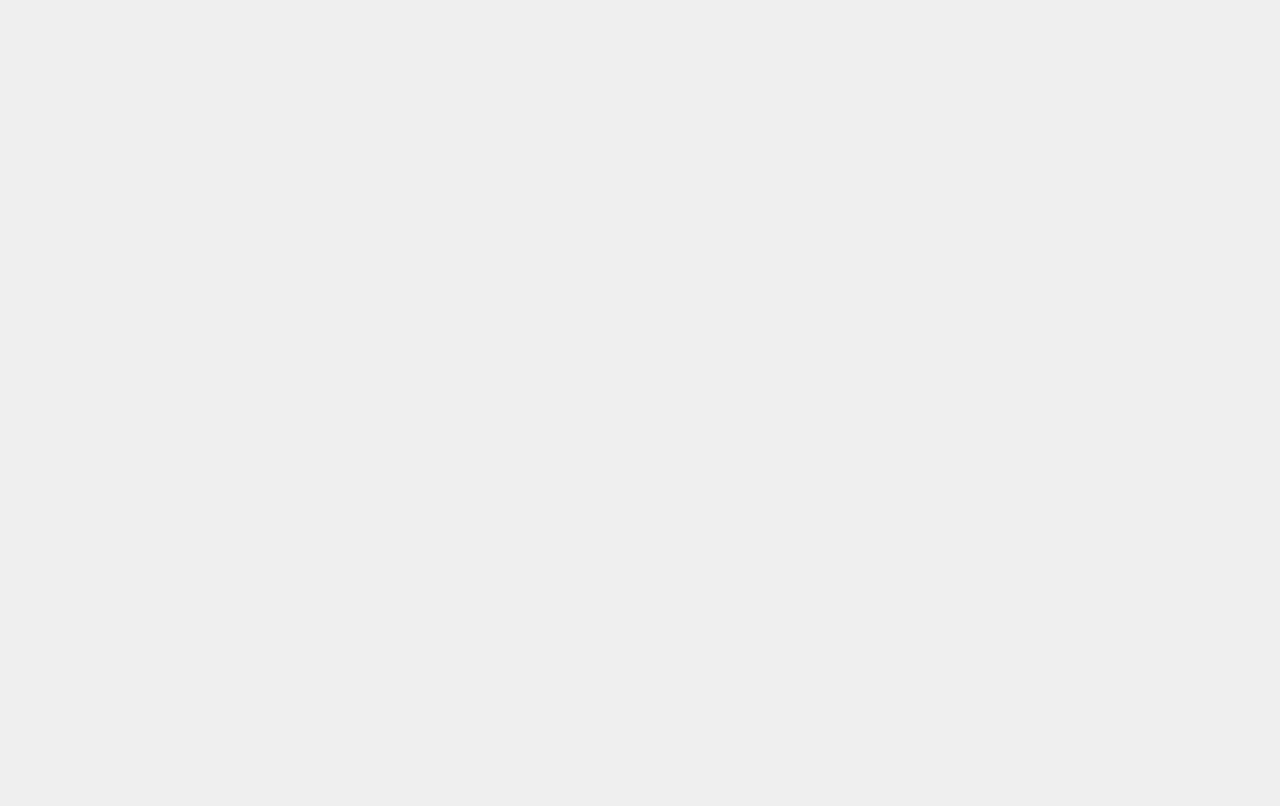Describe every aspect of the webpage comprehensively.

The webpage is a comprehensive guide on finding Hyde vapes at gas stations. At the top, there is a warning message stating that the product contains nicotine, which is an addictive chemical. Below this warning, there is a promotional message offering free shipping on orders over $100. 

To the right of the promotional message, there is a link to "Relevant Vapes". On the left side of the page, there is a primary navigation menu with a button to open the navigation menu. On the right side of the page, there is a secondary navigation menu with links to open the account page, search, and cart.

The main content of the page is an image with the title "Unlocking the Best Vaping Experience: Where to Find Hyde Vapes at Gas Stations", which takes up most of the page's space.